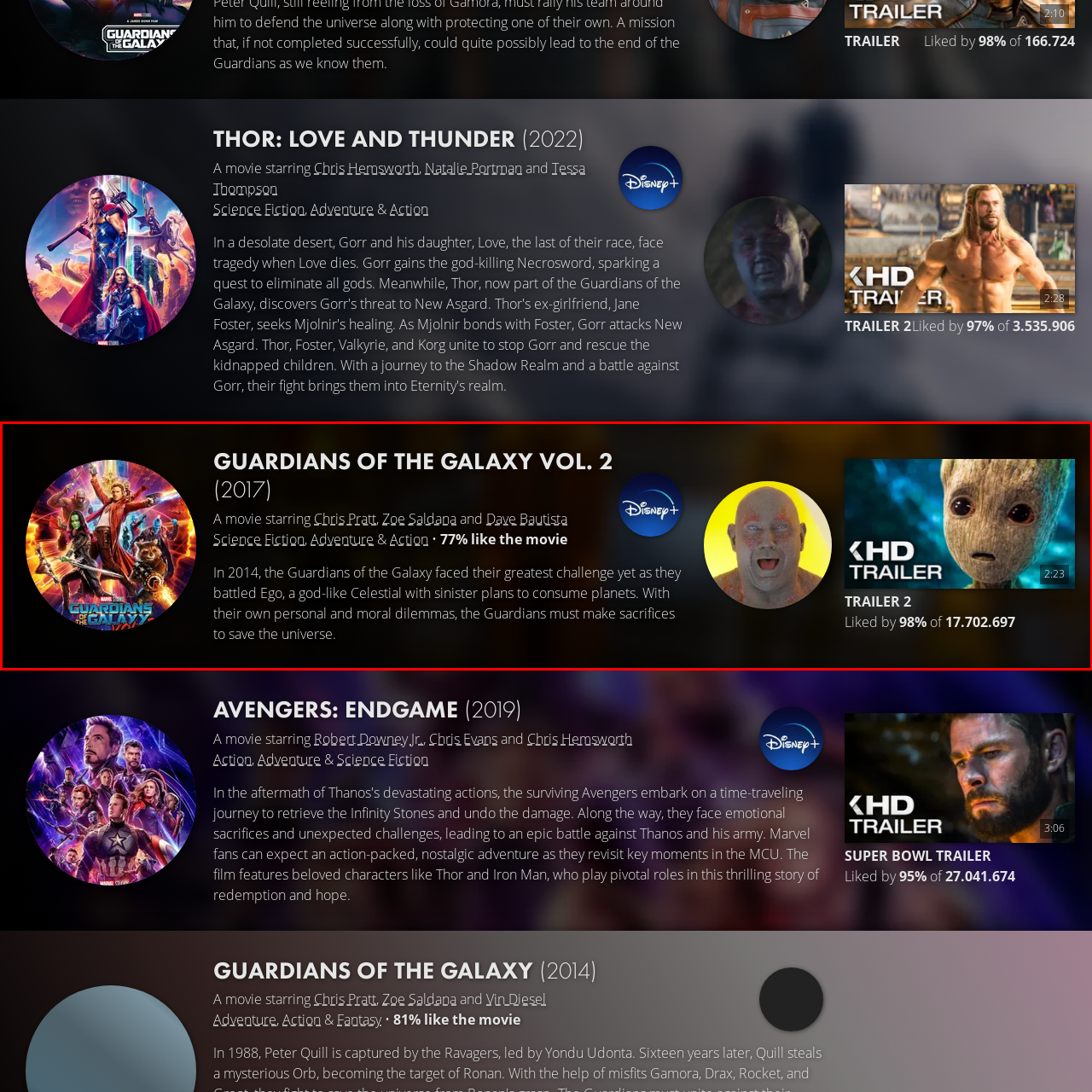Craft a detailed and vivid caption for the image that is highlighted by the red frame.

**GUARDIANS OF THE GALAXY VOL. 2 (2017)**

The image features the vibrant poster for "Guardians of the Galaxy Vol. 2," showcasing the beloved characters in action against a backdrop of colorful cosmic scenery. This film stars Chris Pratt, Zoe Saldana, and Dave Bautista, delivering a blend of *Science Fiction*, *Adventure*, and *Action*. The movie has received a 77% approval rating from viewers.

In the storyline set in 2014, the Guardians face their greatest challenge yet while battling Ego, a god-like Celestial with sinister intentions to consume planets. As they navigate their personal and moral dilemmas, the team must make significant sacrifices to save the universe.

Prominently featured is the Disney Plus logo, indicating the streaming availability. To the right of the poster, there's a section highlighting the second trailer, which has been positively received, boasting a 98% like ratio from nearly 18 million viewers. This captivating blend of humor, heart, and fascinating characters makes "Guardians of the Galaxy Vol. 2" a standout in the Marvel Cinematic Universe.